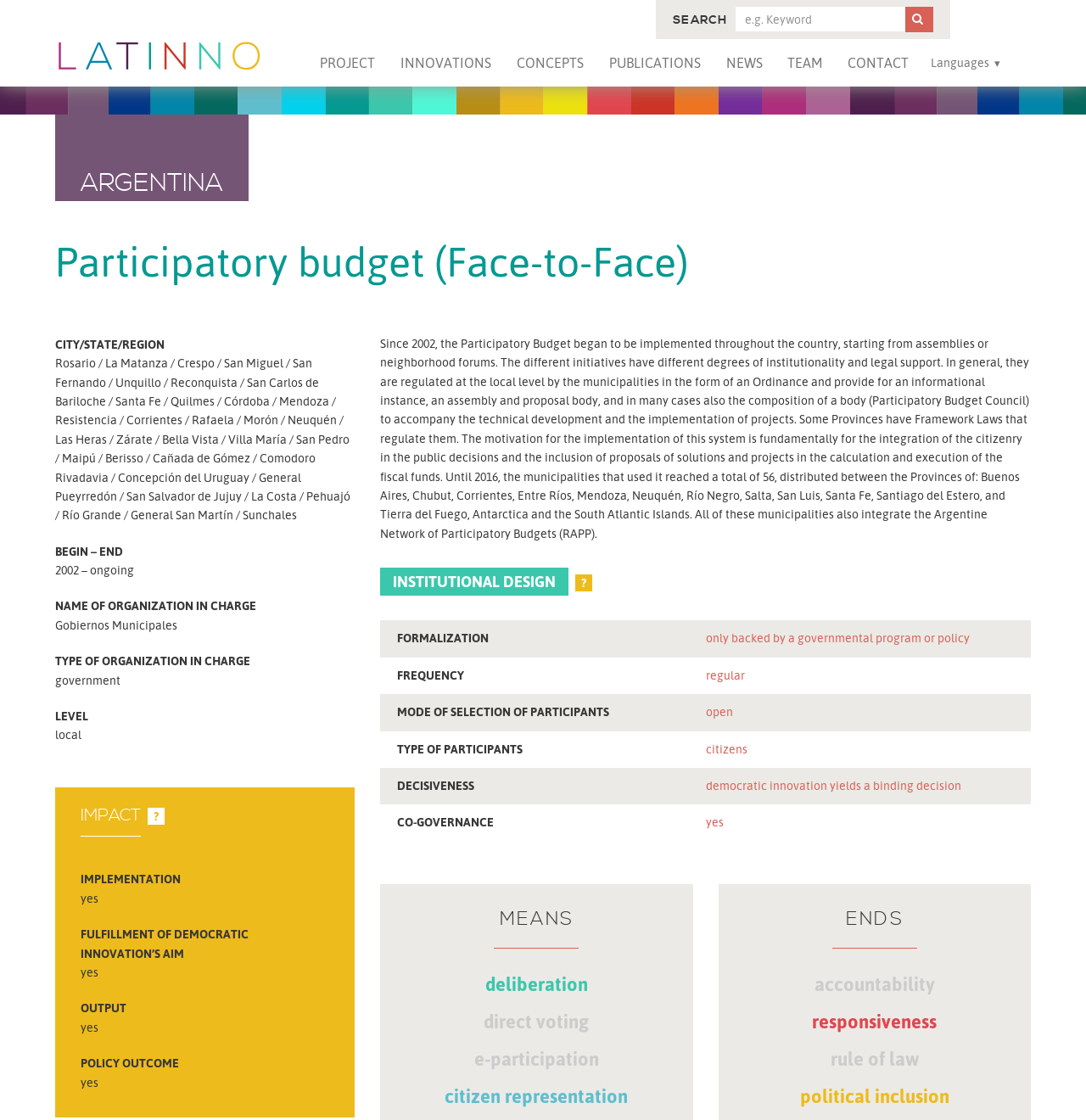For the following element description, predict the bounding box coordinates in the format (top-left x, top-left y, bottom-right x, bottom-right y). All values should be floating point numbers between 0 and 1. Description: Publishing House

None